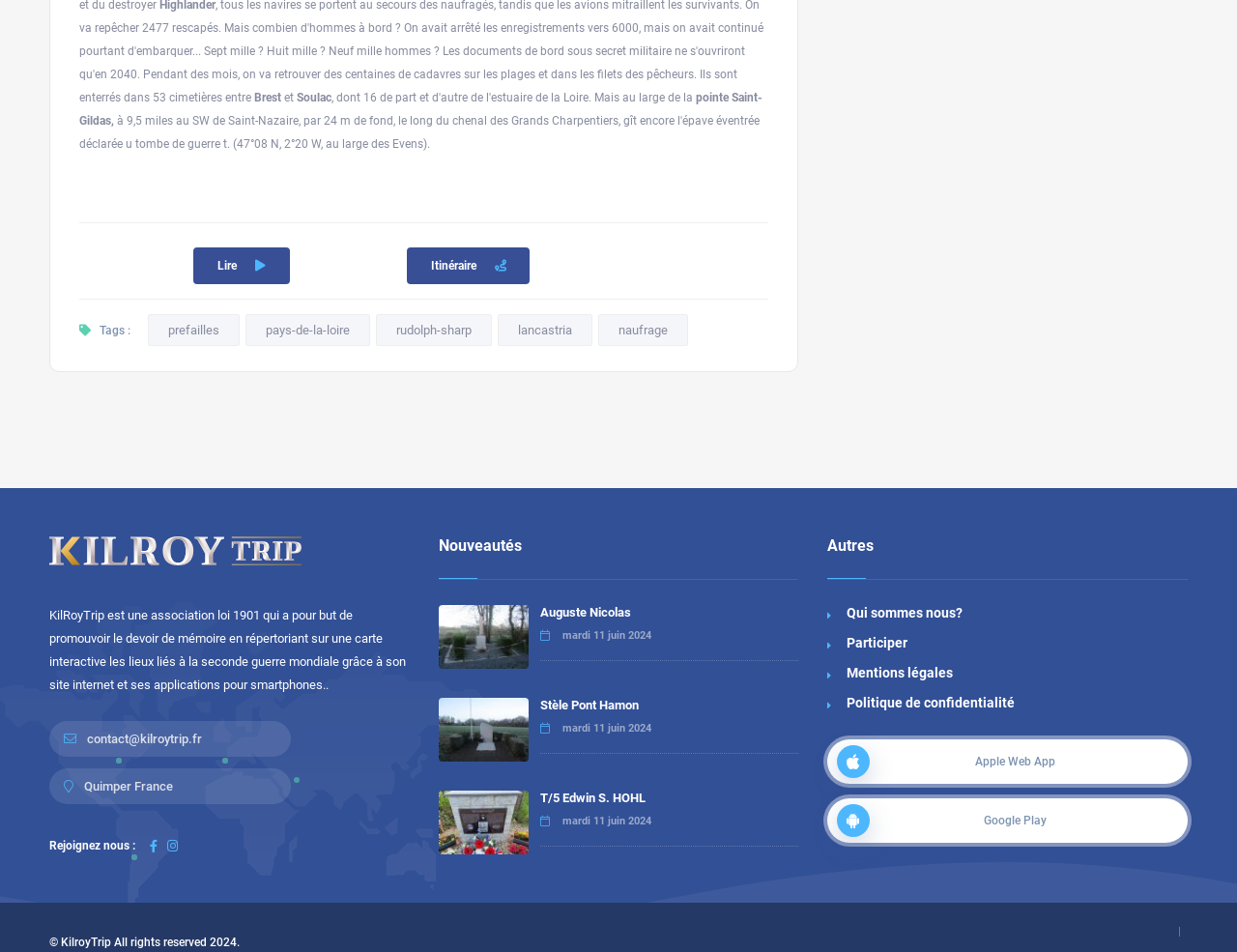What is the contact email of KilroyTrip?
Please give a detailed and elaborate answer to the question based on the image.

The contact email of KilroyTrip is 'contact@kilroytrip.fr' which is mentioned as a link at the bottom of the webpage.